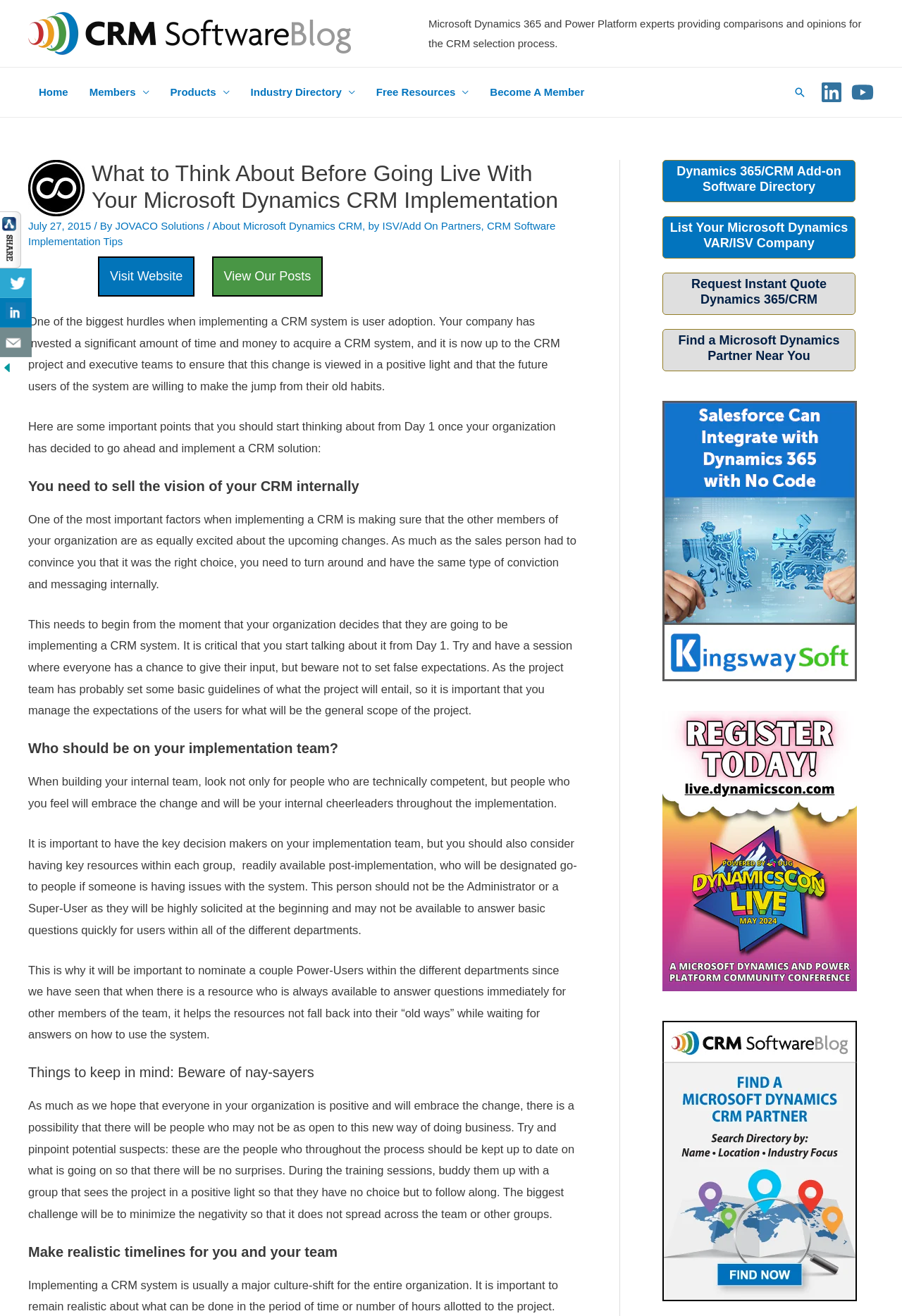Identify the bounding box coordinates of the clickable region necessary to fulfill the following instruction: "View the 'About Microsoft Dynamics CRM' page". The bounding box coordinates should be four float numbers between 0 and 1, i.e., [left, top, right, bottom].

[0.236, 0.167, 0.402, 0.176]